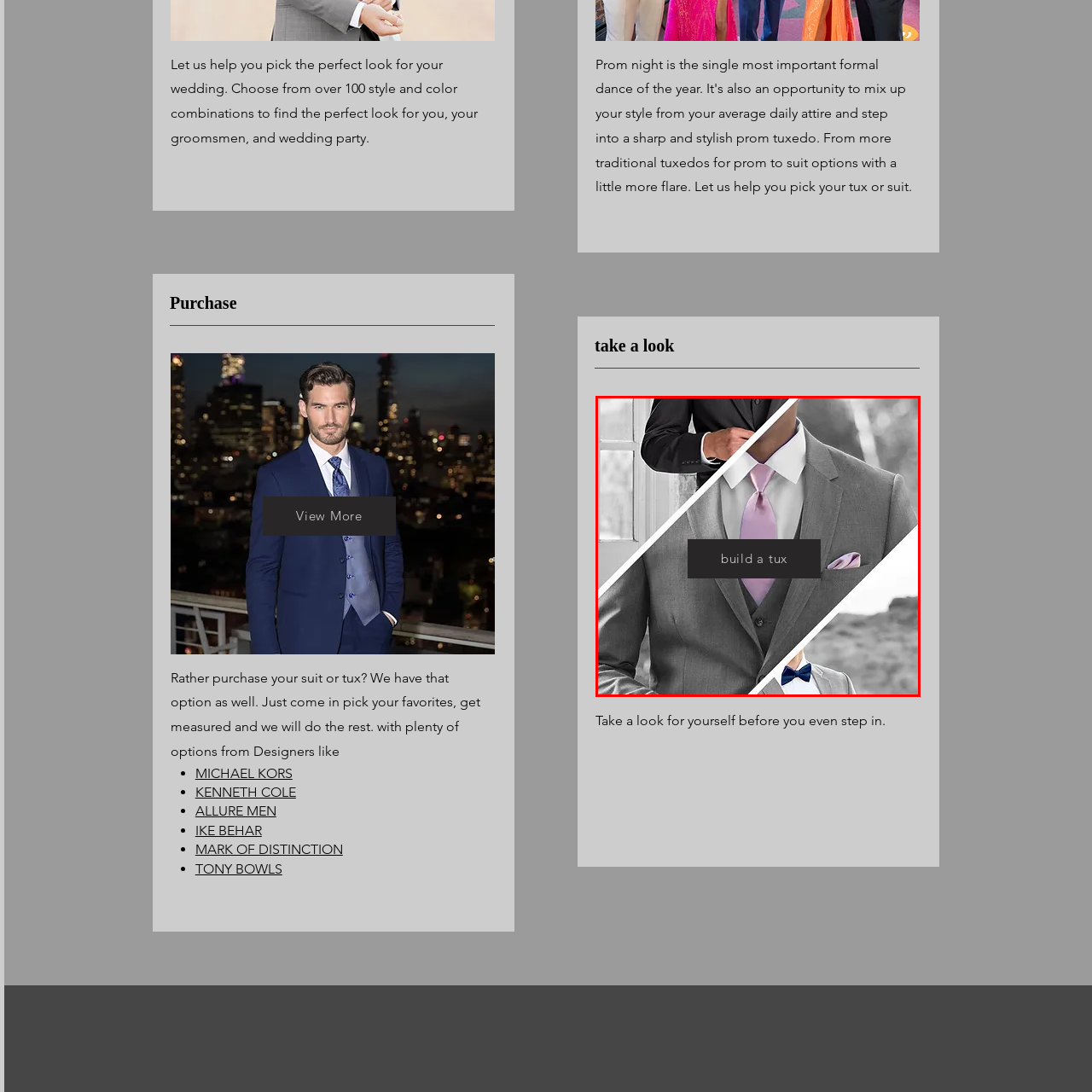What is the purpose of the call to action in the image?
Analyze the image within the red frame and provide a concise answer using only one word or a short phrase.

To explore customization options